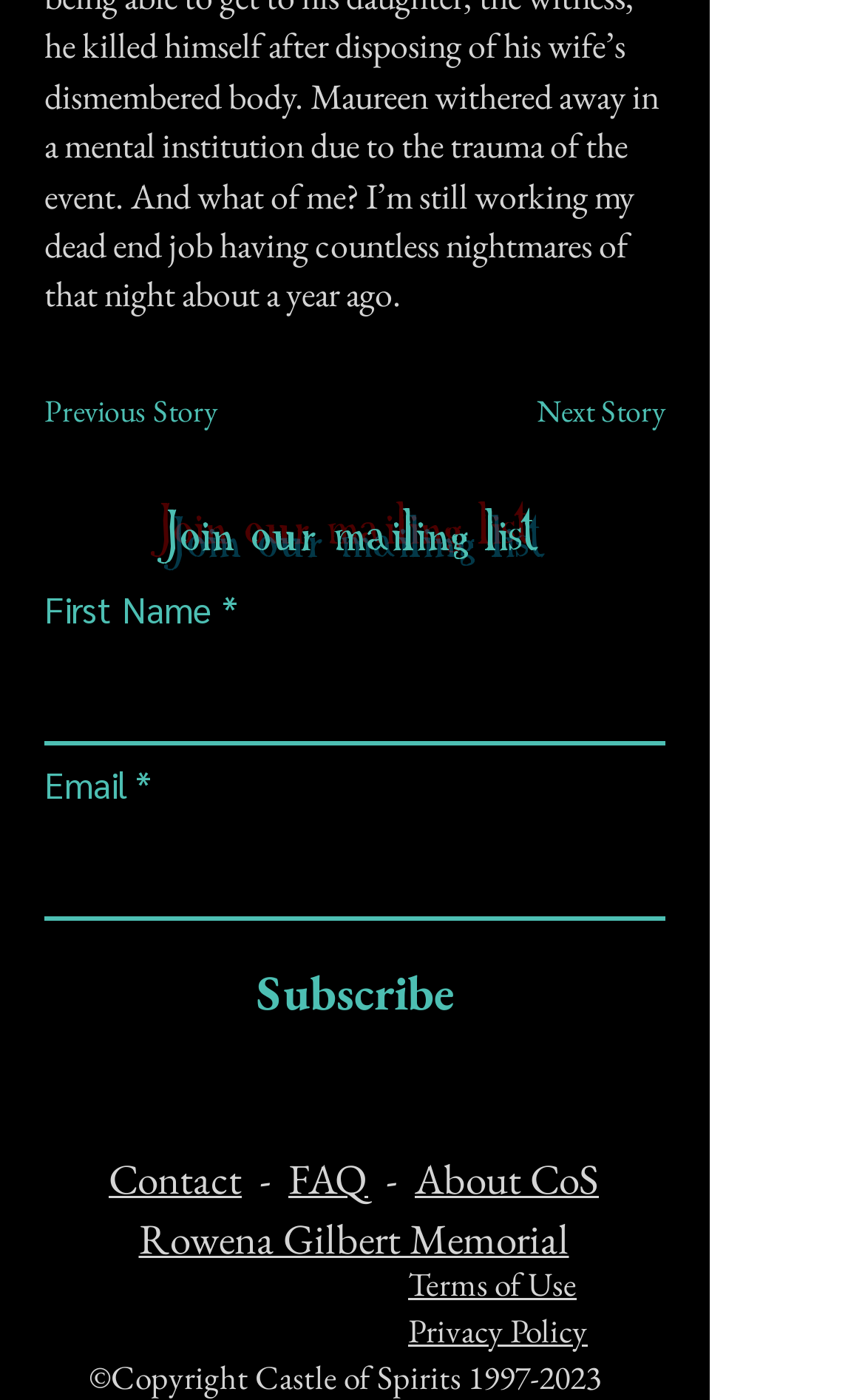Specify the bounding box coordinates of the element's area that should be clicked to execute the given instruction: "Subscribe to the mailing list". The coordinates should be four float numbers between 0 and 1, i.e., [left, top, right, bottom].

[0.205, 0.673, 0.615, 0.749]